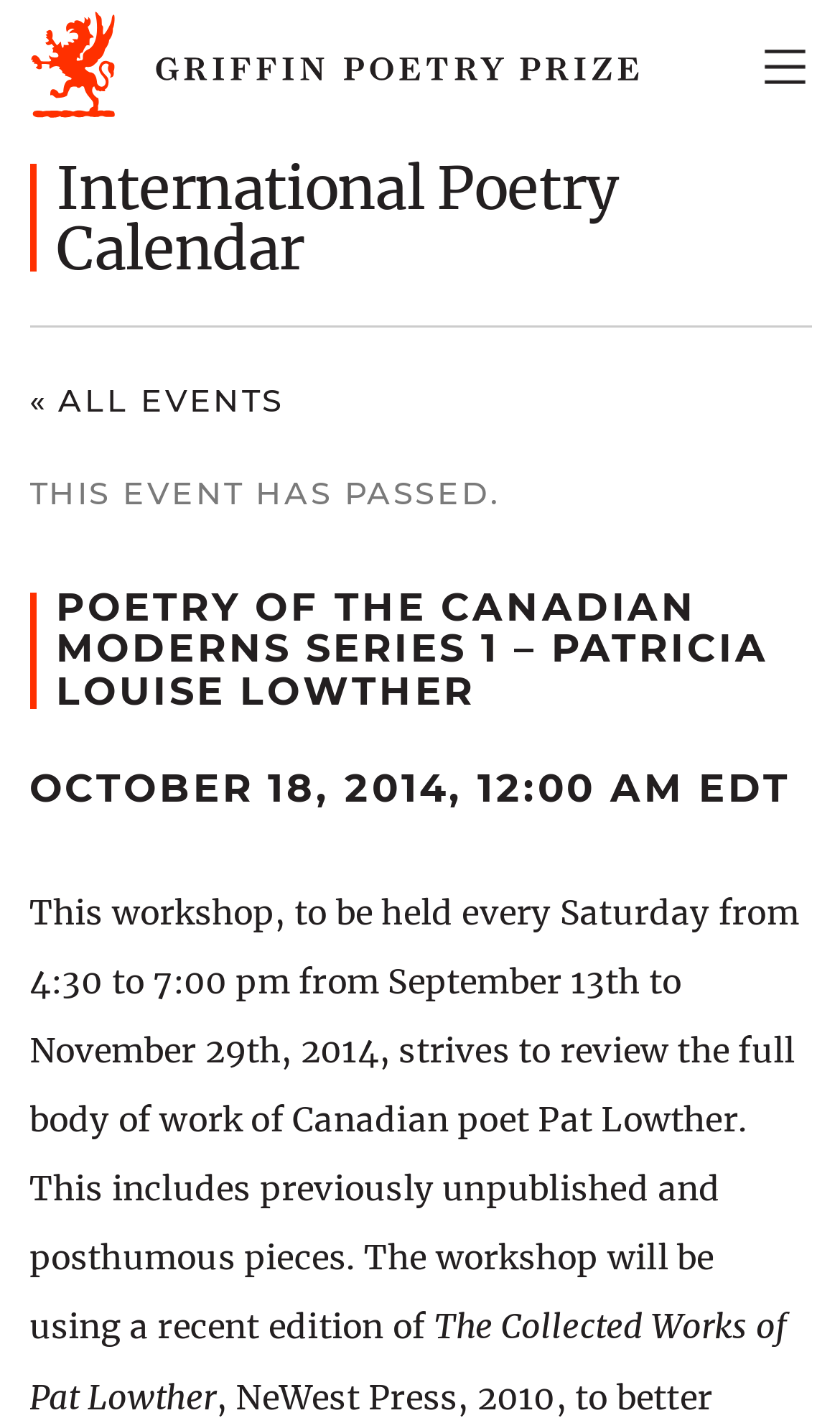Use a single word or phrase to answer the question: 
What is the date of the poetry workshop?

September 13th to November 29th, 2014